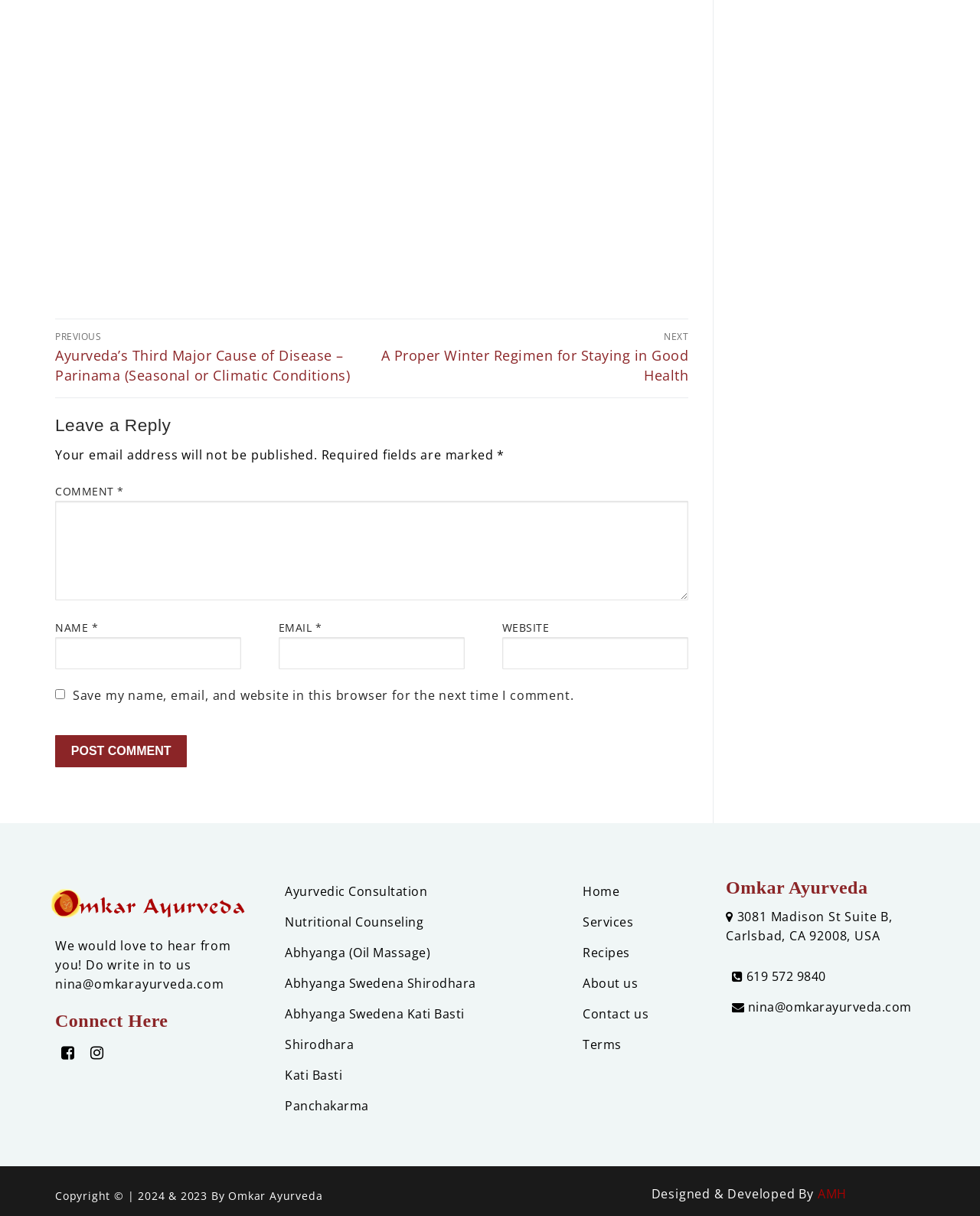Indicate the bounding box coordinates of the element that needs to be clicked to satisfy the following instruction: "Click on the previous post". The coordinates should be four float numbers between 0 and 1, i.e., [left, top, right, bottom].

[0.056, 0.273, 0.373, 0.316]